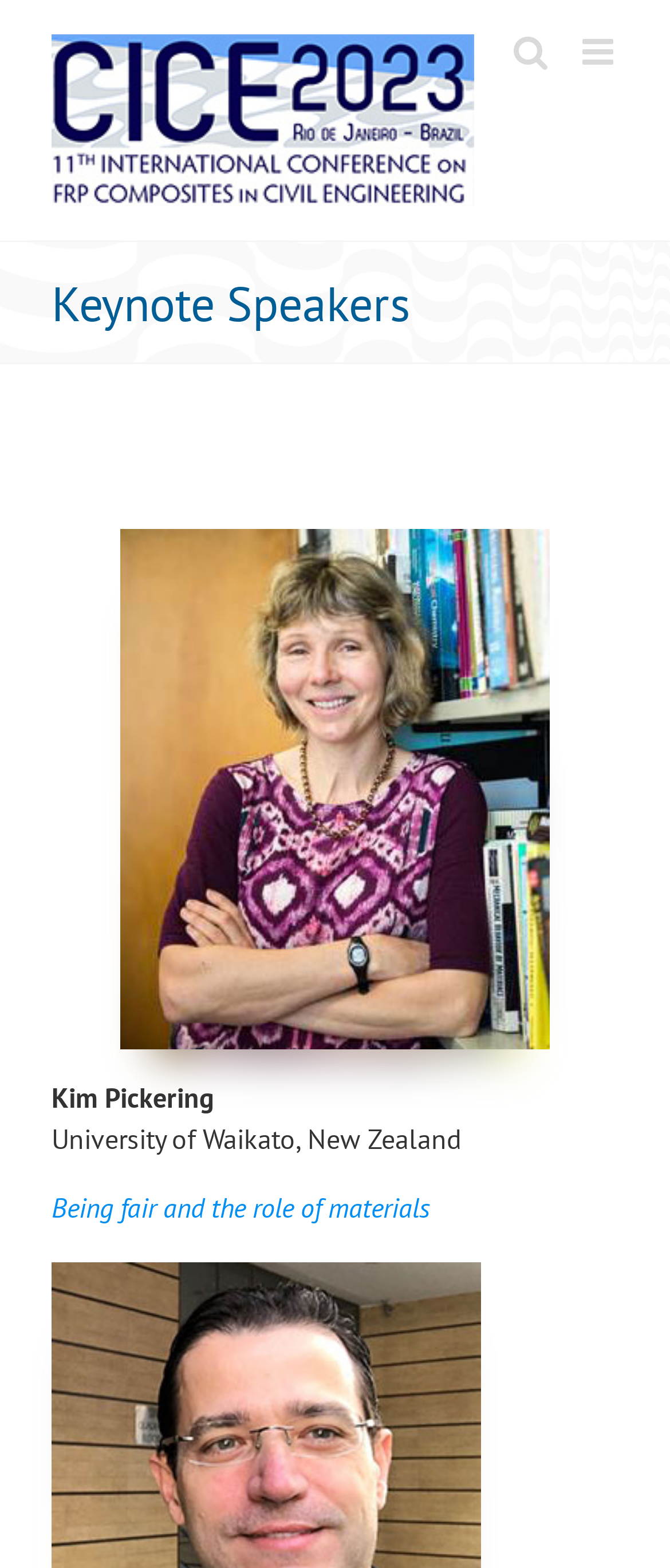Who is the keynote speaker?
Refer to the image and provide a thorough answer to the question.

I found the answer by looking at the link element with the bounding box coordinates [0.077, 0.687, 0.923, 0.739] which is a link to a keynote speaker, and the text associated with it is 'Kim Pickering University of Waikato, New Zealand'.